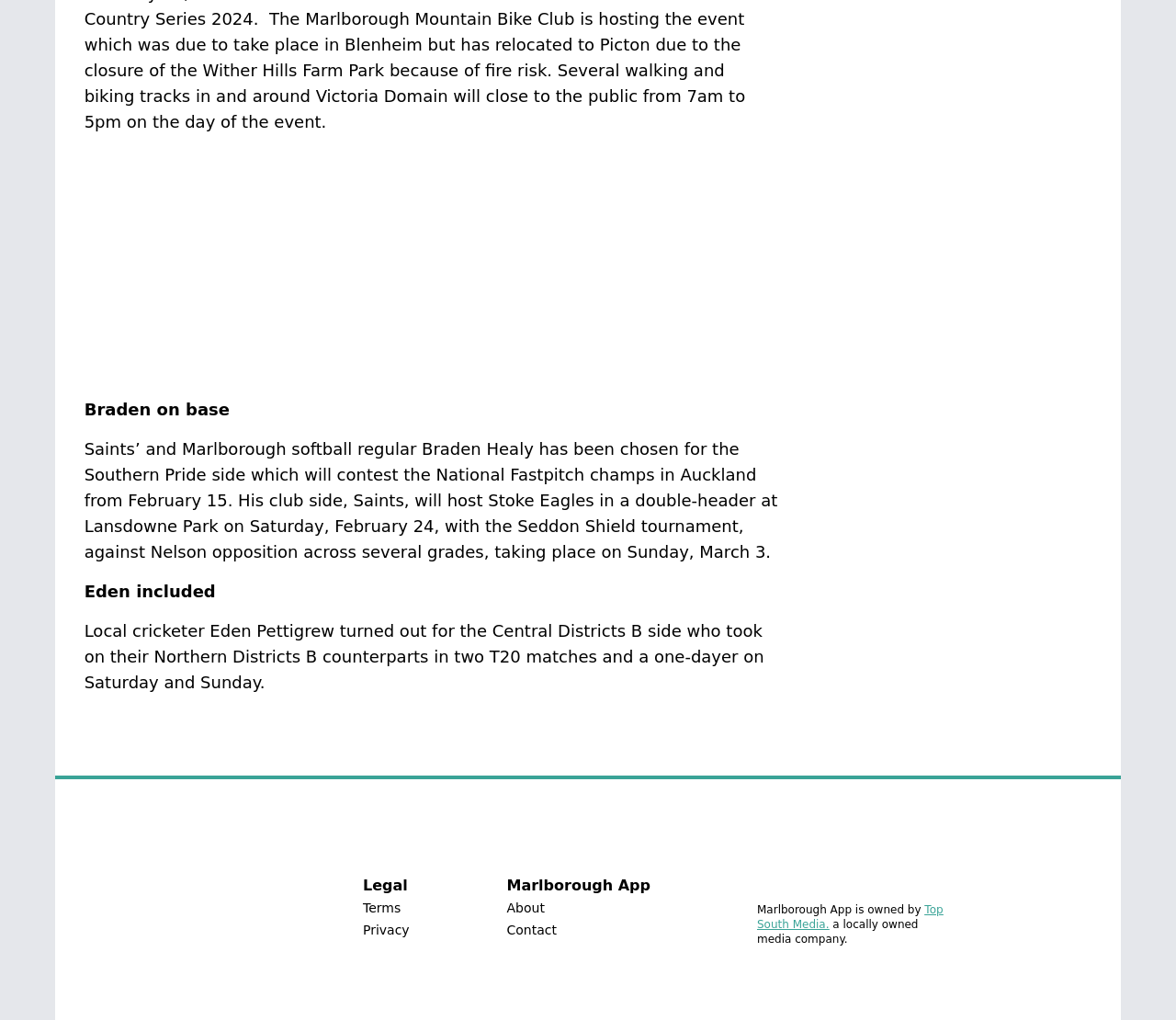Please provide a comprehensive answer to the question based on the screenshot: What is the name of the softball player?

The answer can be found in the StaticText element with the text 'Saints’ and Marlborough softball regular Braden Healy has been chosen for the Southern Pride side which will contest the National Fastpitch champs in Auckland from February 15.'